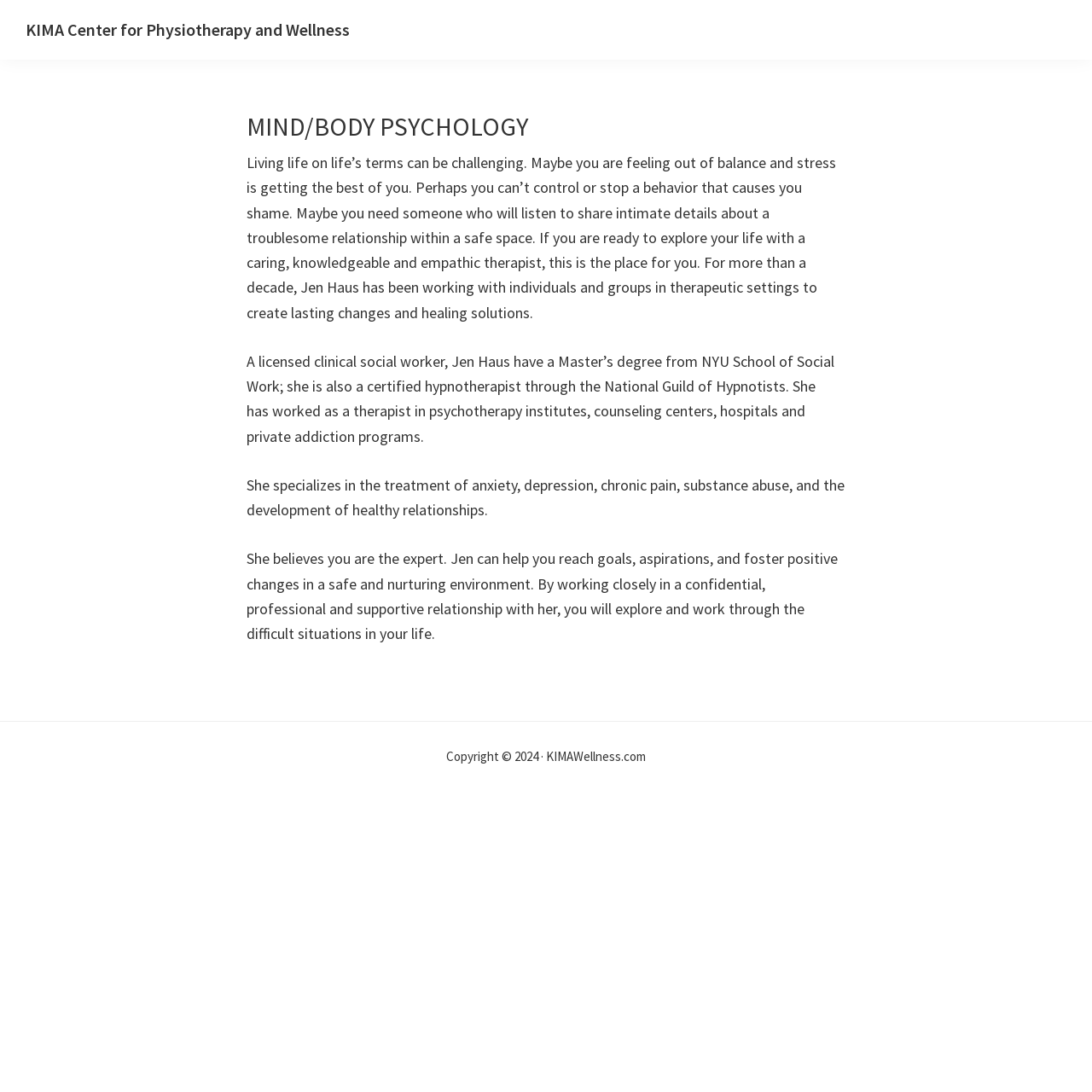Respond to the question below with a single word or phrase: What is the therapist's profession?

Licensed clinical social worker